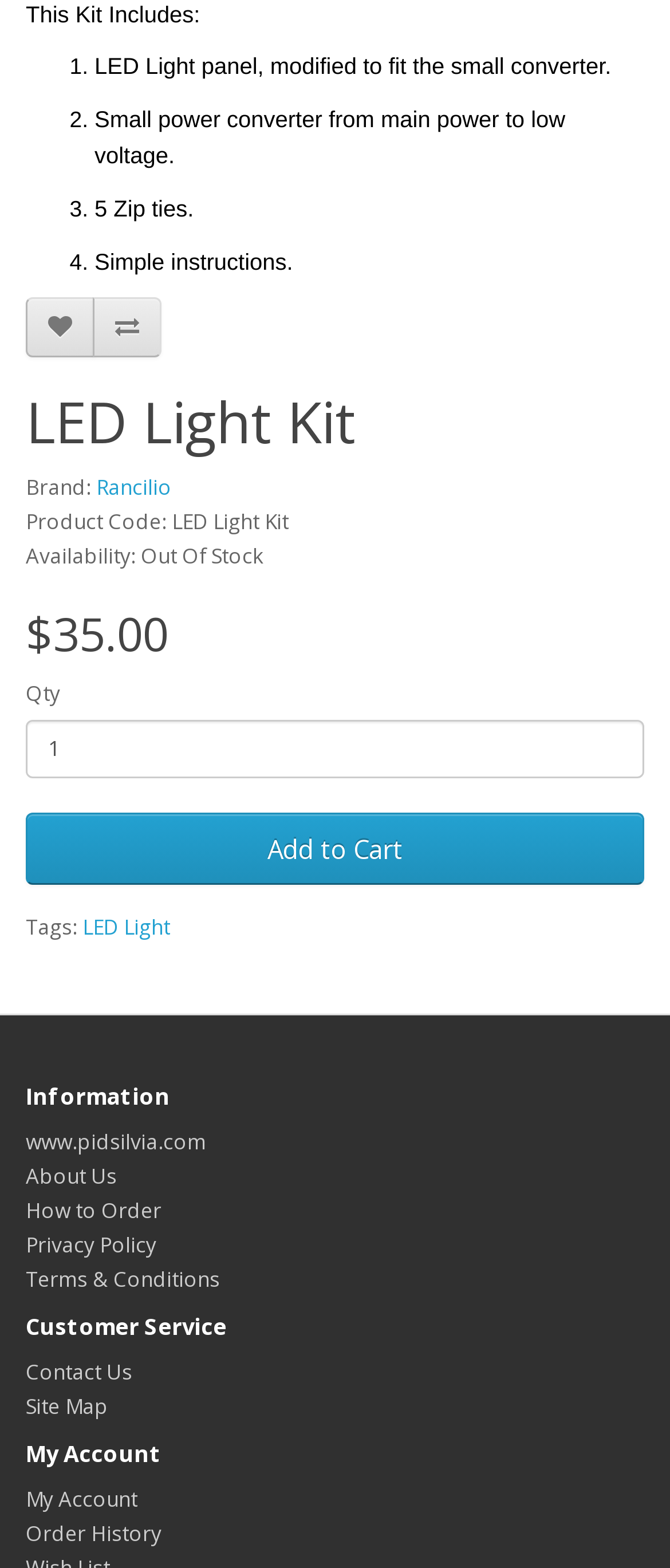Find the bounding box coordinates of the element to click in order to complete the given instruction: "Click the Contact Us link."

[0.038, 0.866, 0.197, 0.884]